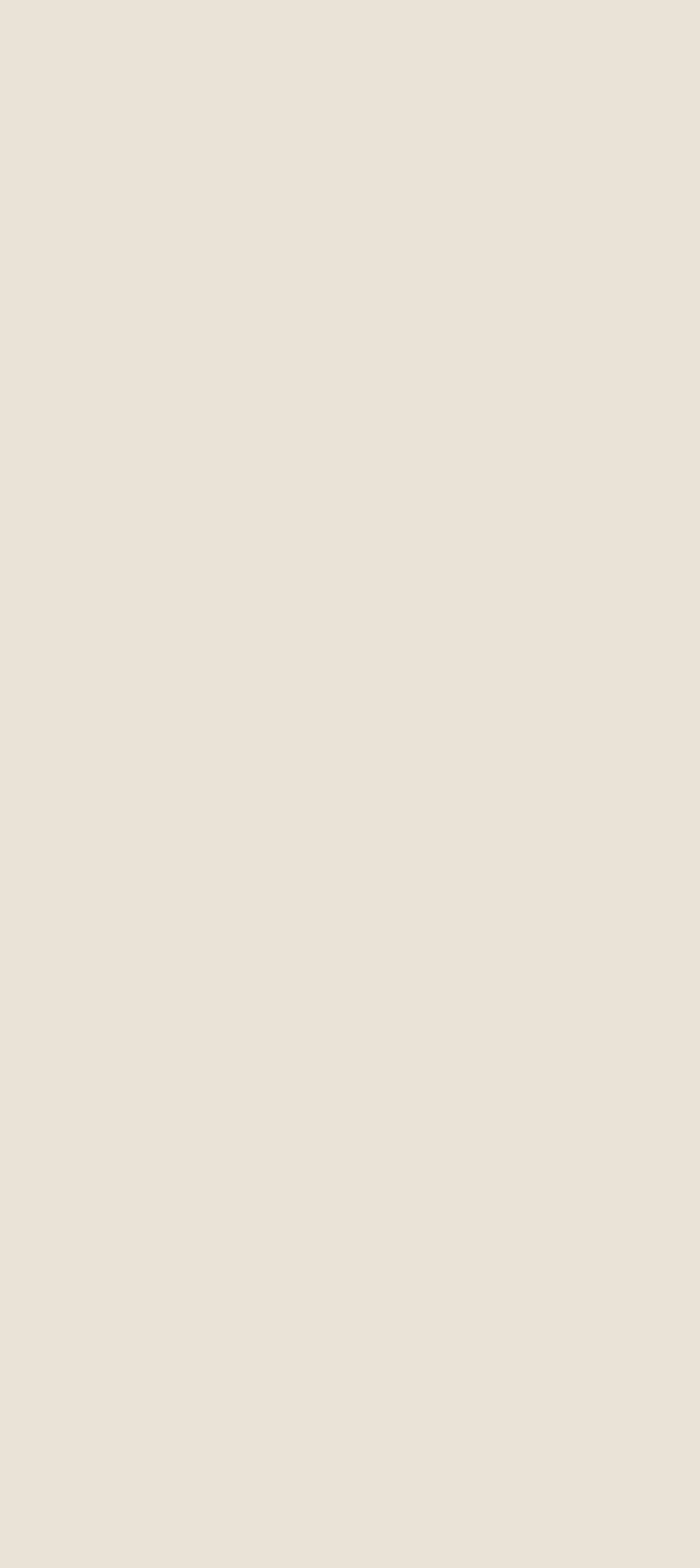What is the position of the 'PASARELA DE PAGO SECURIZADA' heading?
Answer the question using a single word or phrase, according to the image.

At the bottom